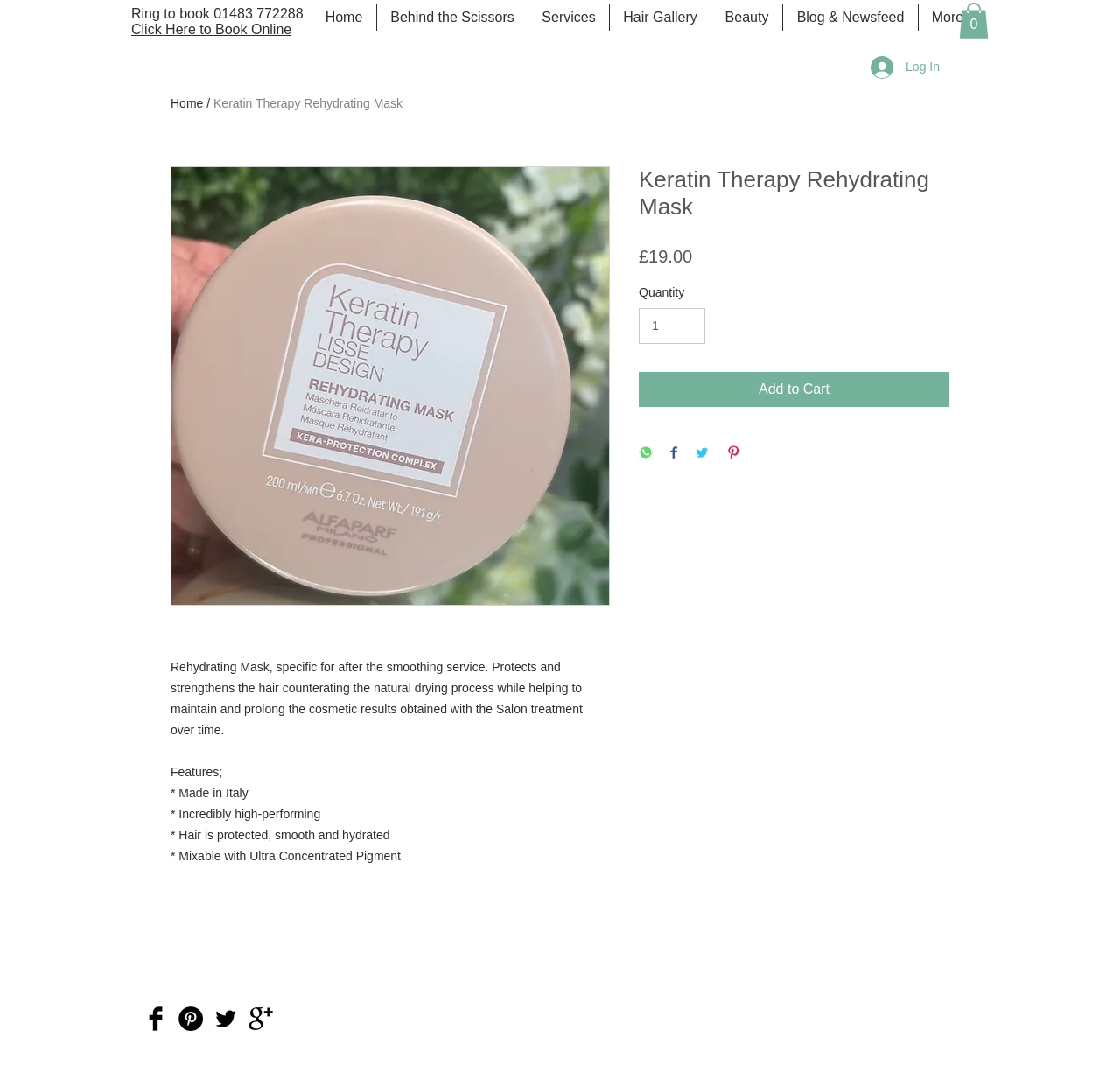Please provide a detailed answer to the question below based on the screenshot: 
What social media platforms are available for sharing?

The webpage provides buttons to share the product on various social media platforms, including WhatsApp, Facebook, Twitter, and Pinterest.